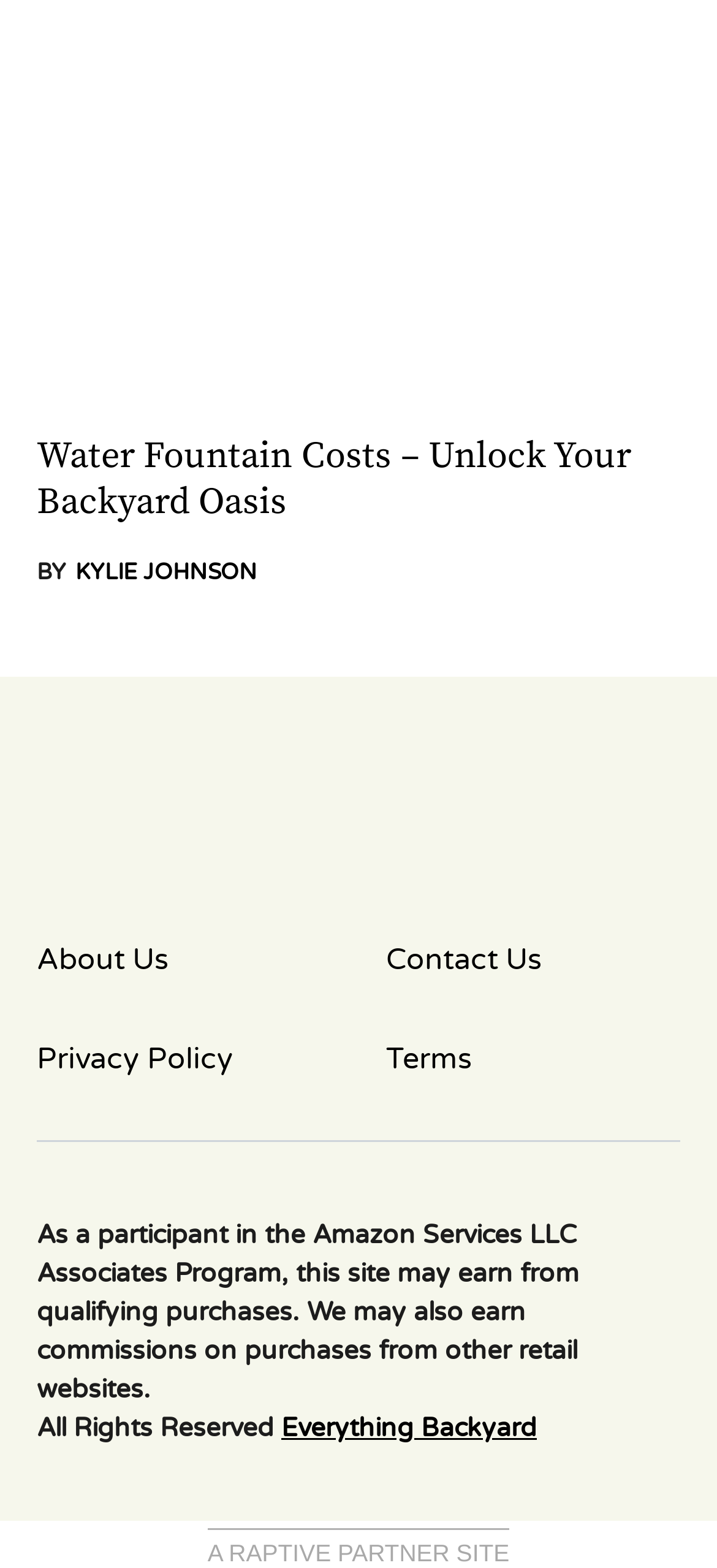Please identify the coordinates of the bounding box that should be clicked to fulfill this instruction: "visit the Everything Backyard website".

[0.051, 0.49, 0.949, 0.561]